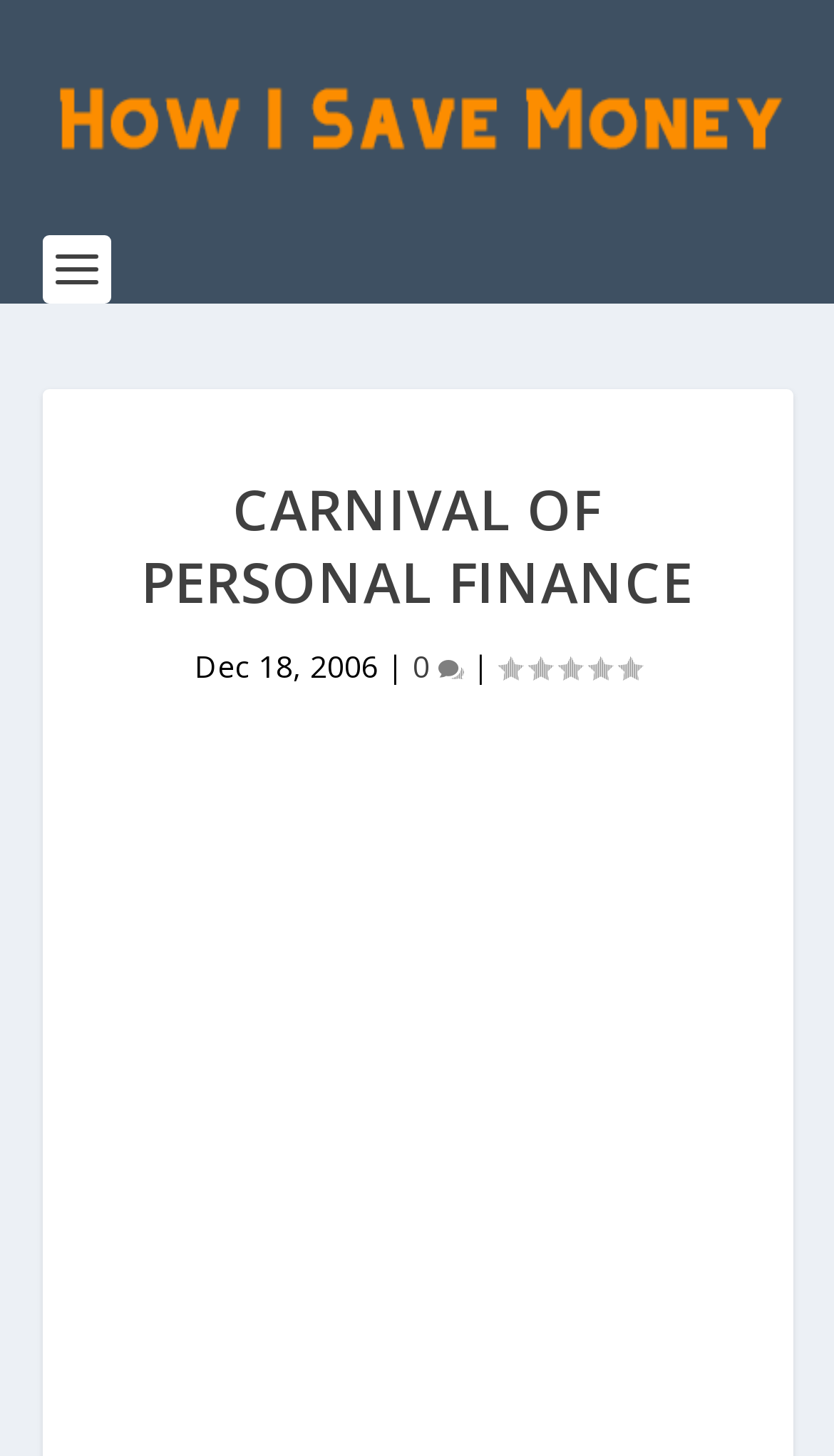Give a one-word or one-phrase response to the question:
What is the name of the website?

How I Save Money.net